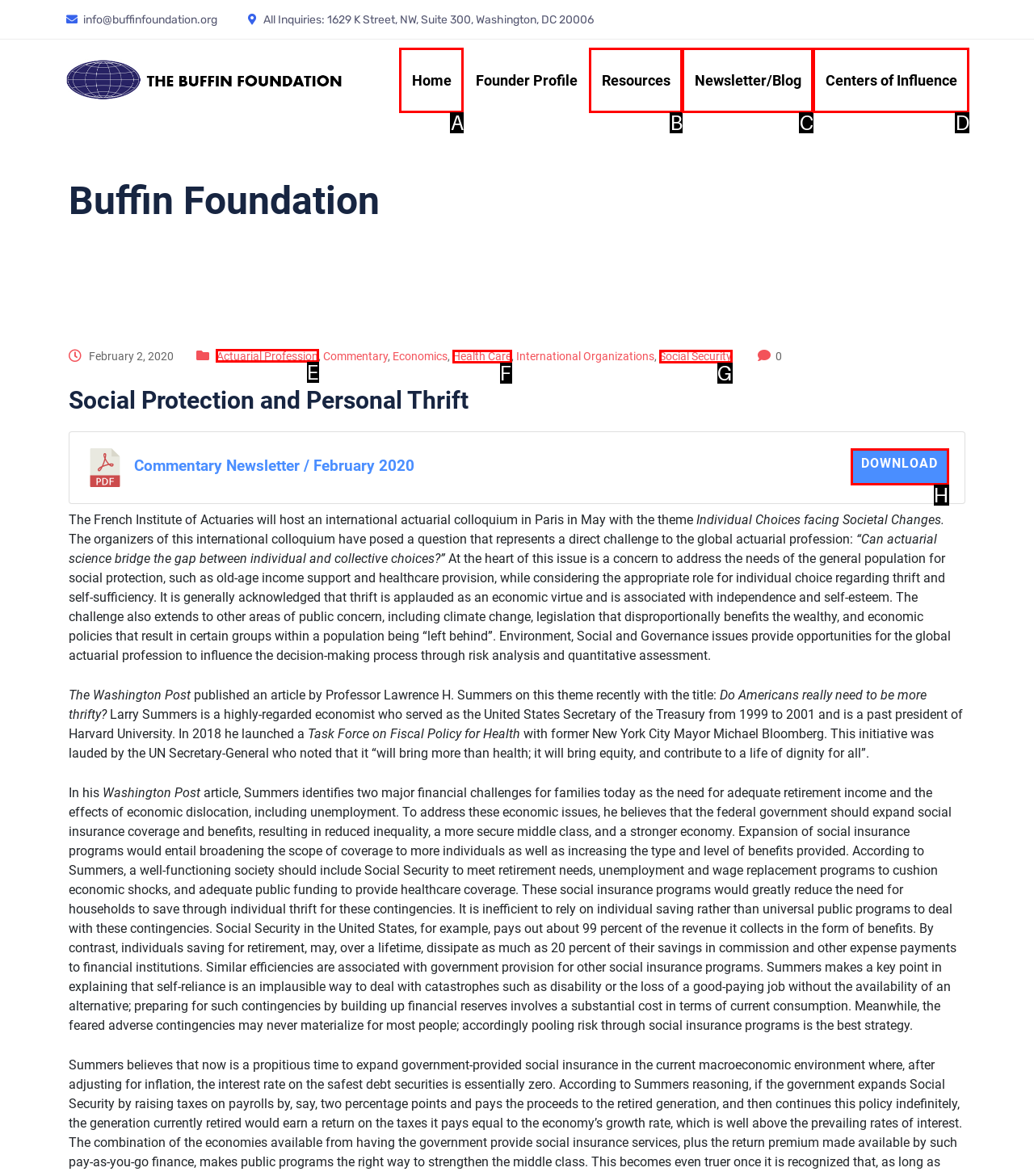Which letter corresponds to the correct option to complete the task: Click on the 'Collapse Computing' link?
Answer with the letter of the chosen UI element.

None